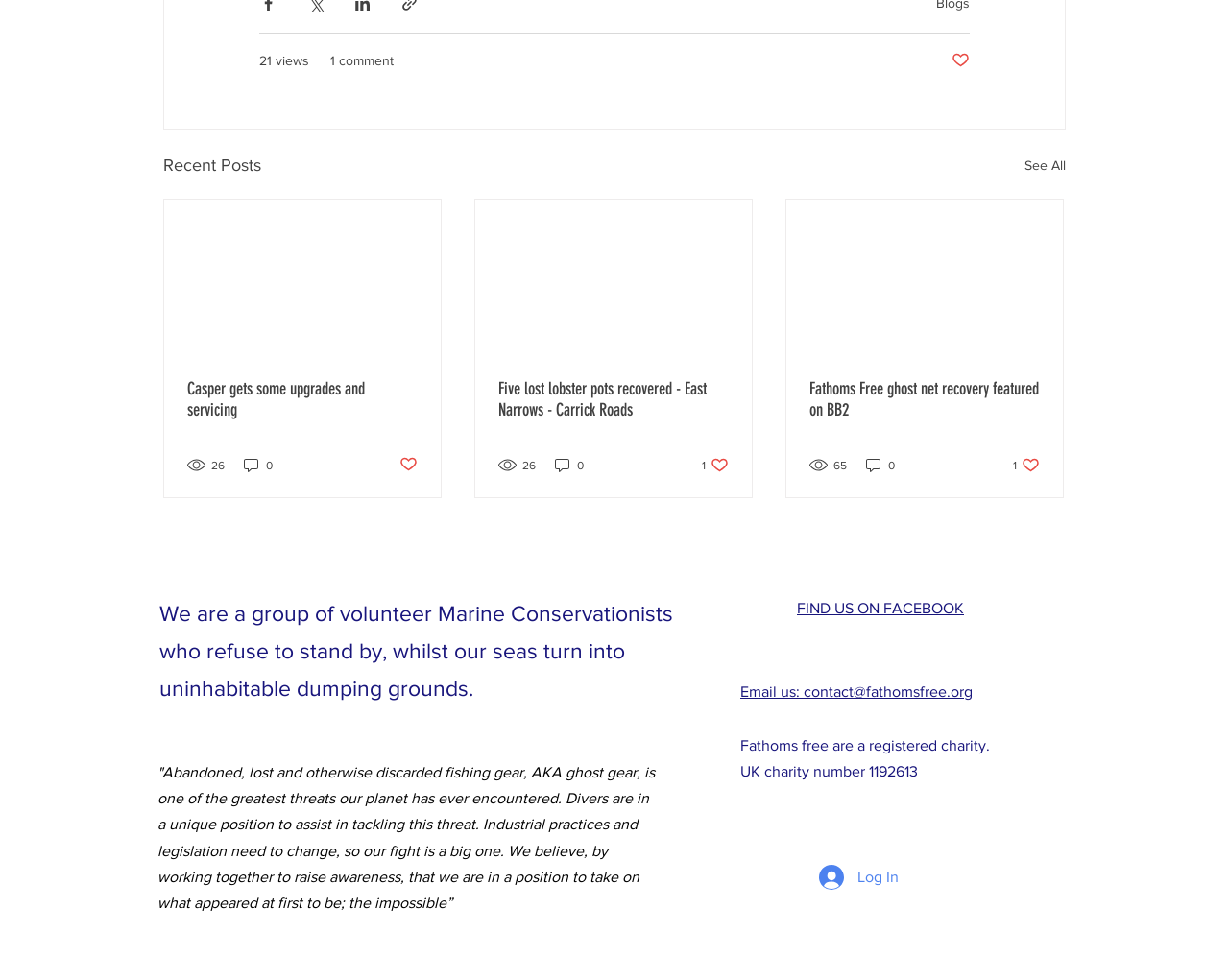How many views does the first post have?
Please provide a single word or phrase as your answer based on the screenshot.

26